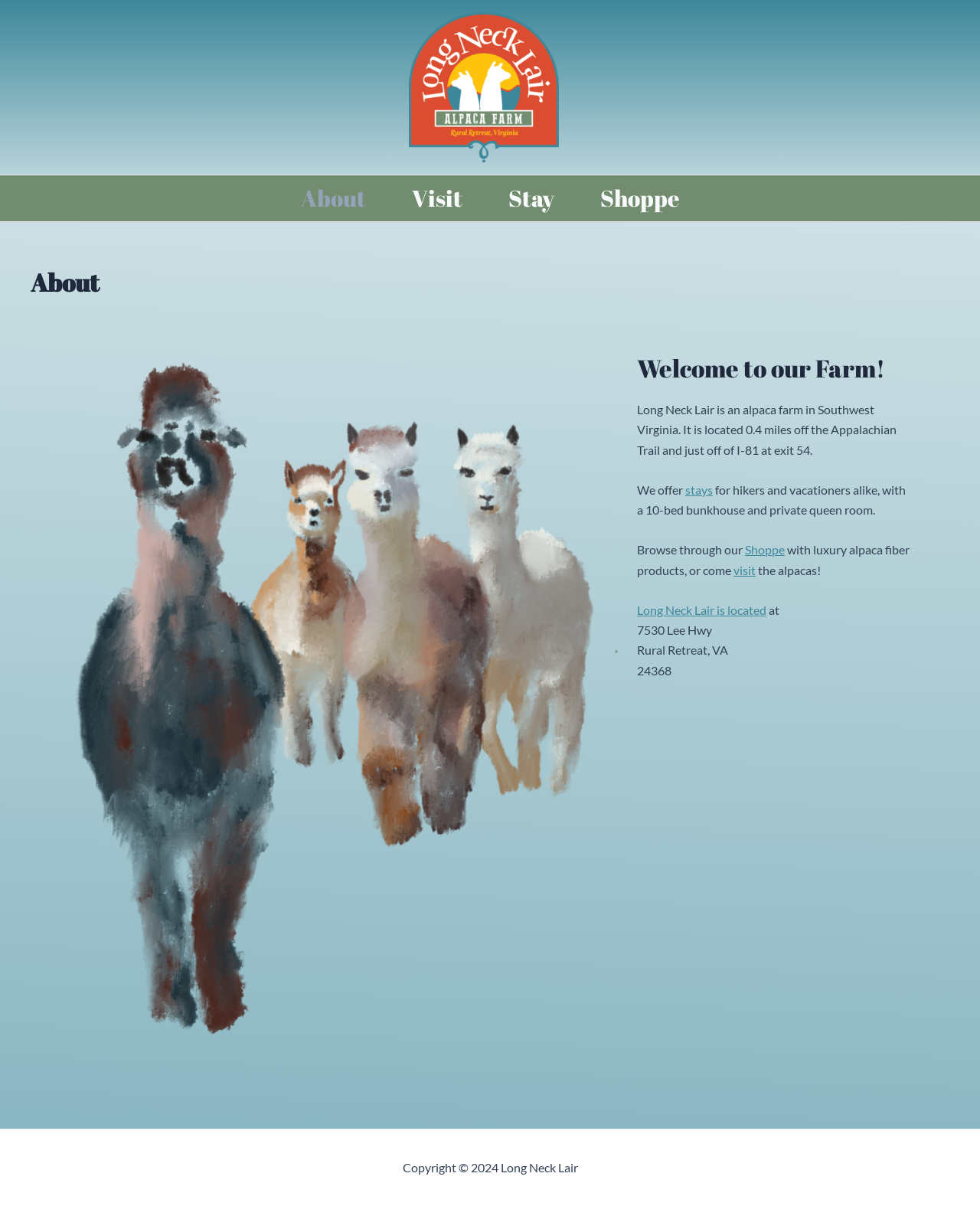Determine the bounding box for the HTML element described here: "Shoppe". The coordinates should be given as [left, top, right, bottom] with each number being a float between 0 and 1.

[0.589, 0.145, 0.716, 0.183]